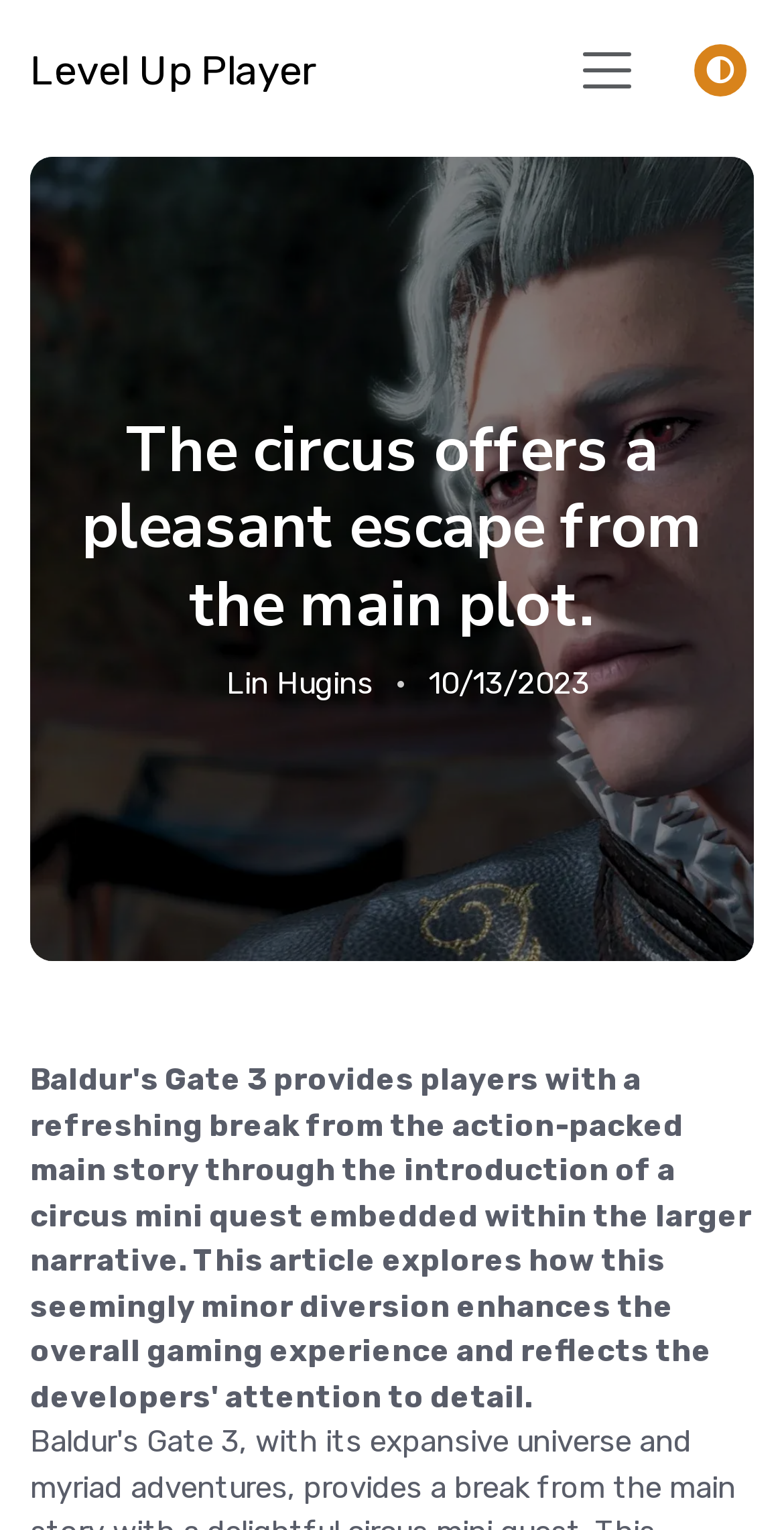Predict the bounding box coordinates of the UI element that matches this description: "Level Up Player". The coordinates should be in the format [left, top, right, bottom] with each value between 0 and 1.

[0.038, 0.0, 0.405, 0.092]